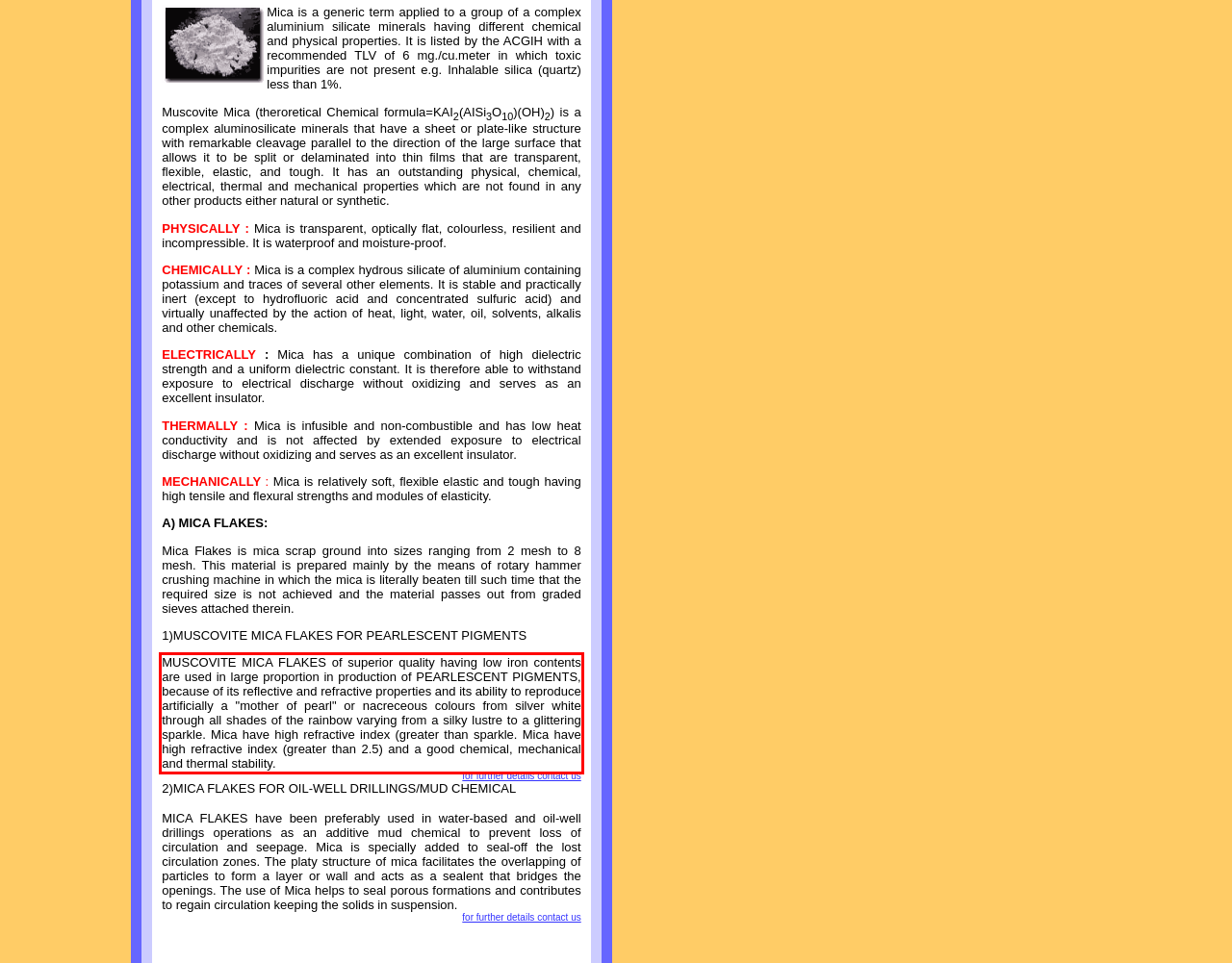Please perform OCR on the text within the red rectangle in the webpage screenshot and return the text content.

MUSCOVITE MICA FLAKES of superior quality having low iron contents are used in large proportion in production of PEARLESCENT PIGMENTS, because of its reflective and refractive properties and its ability to reproduce artificially a "mother of pearl" or nacreceous colours from silver white through all shades of the rainbow varying from a silky lustre to a glittering sparkle. Mica have high refractive index (greater than sparkle. Mica have high refractive index (greater than 2.5) and a good chemical, mechanical and thermal stability.